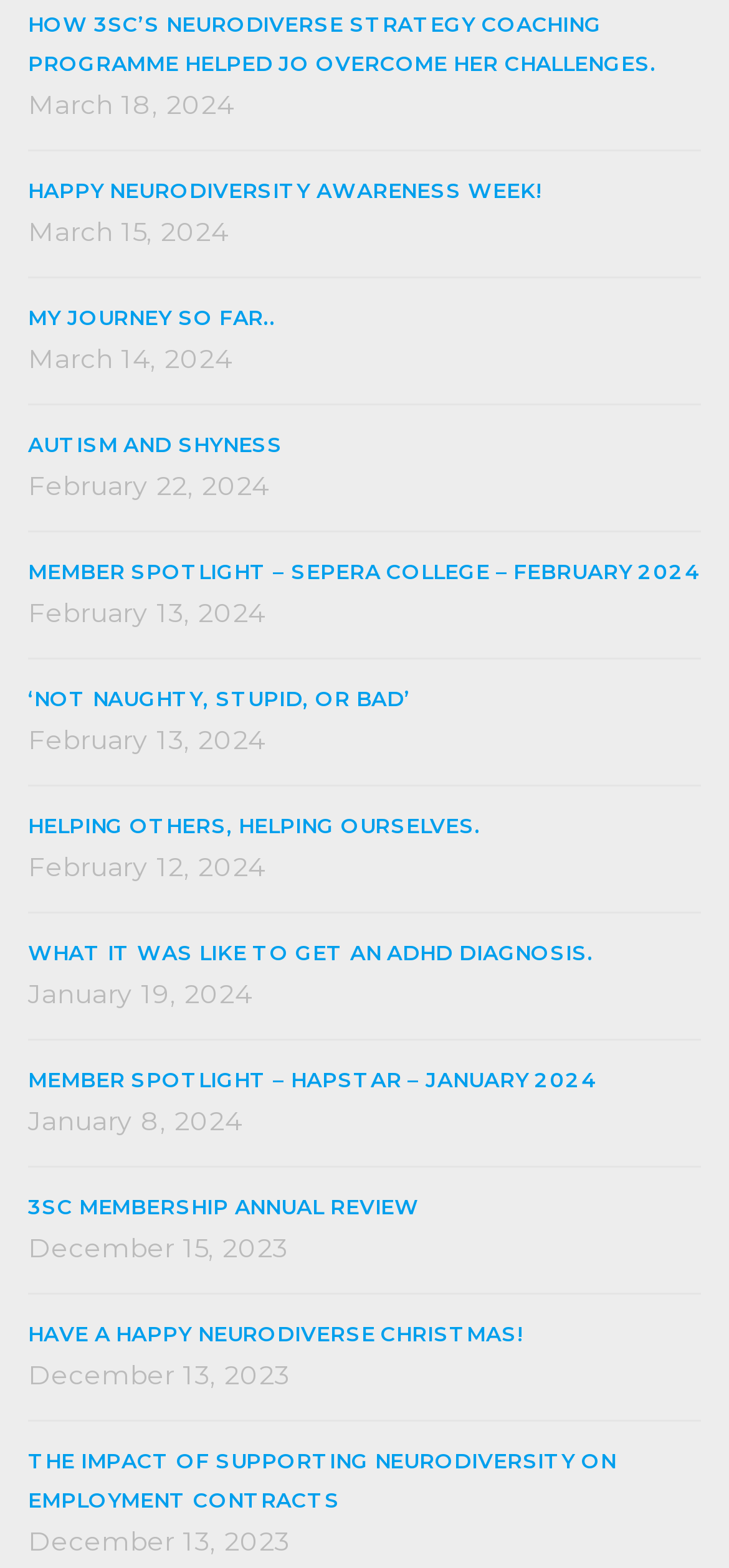Determine the bounding box coordinates of the element that should be clicked to execute the following command: "Read the article about what it was like to get an ADHD diagnosis".

[0.038, 0.599, 0.814, 0.616]